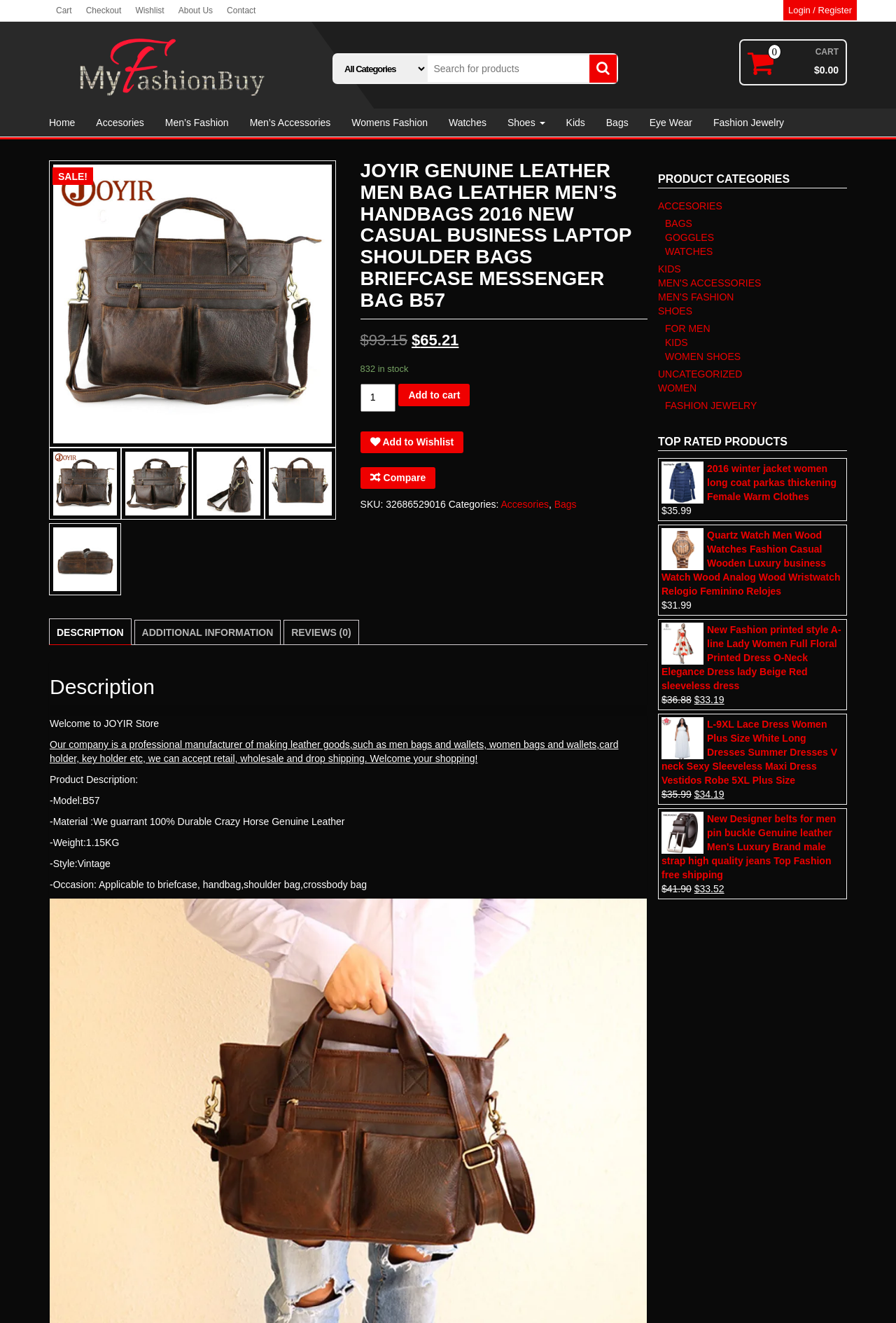Determine the main headline from the webpage and extract its text.

JOYIR GENUINE LEATHER MEN BAG LEATHER MEN’S HANDBAGS 2016 NEW CASUAL BUSINESS LAPTOP SHOULDER BAGS BRIEFCASE MESSENGER BAG B57